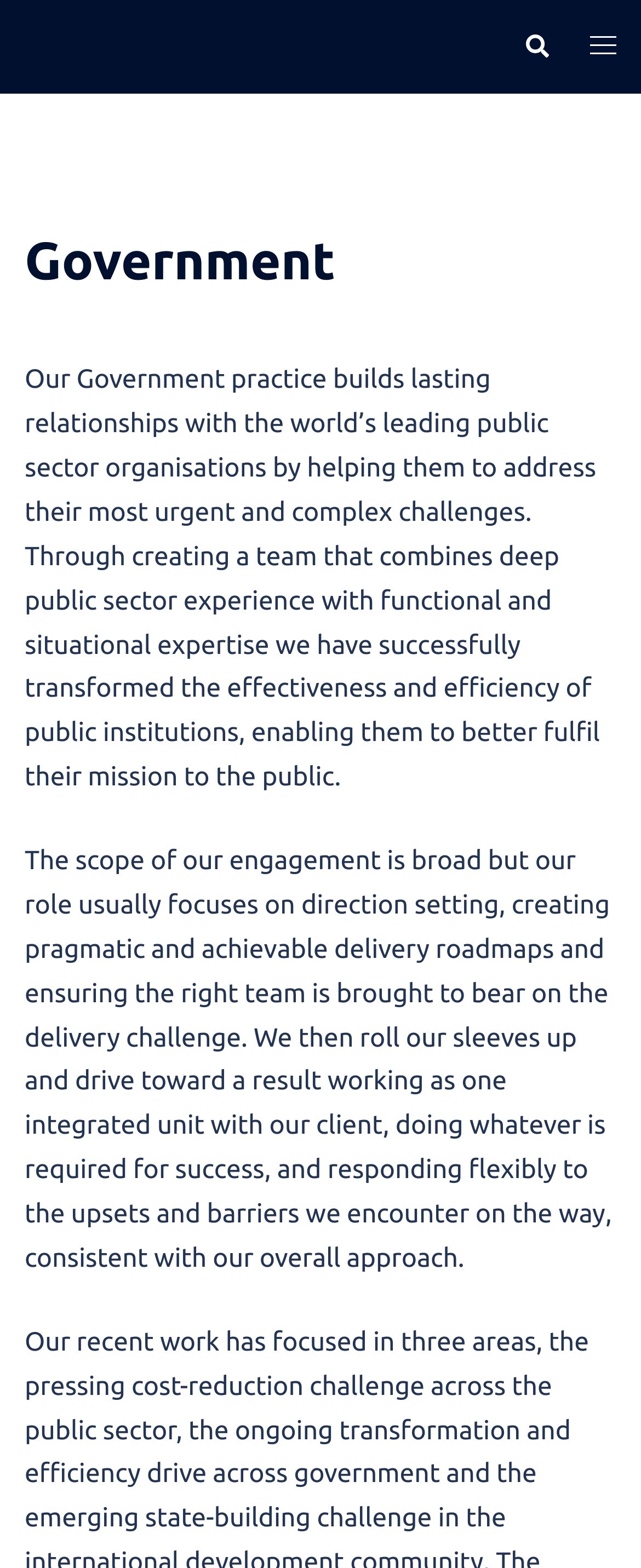How does the team work with clients?
Examine the screenshot and reply with a single word or phrase.

As one integrated unit